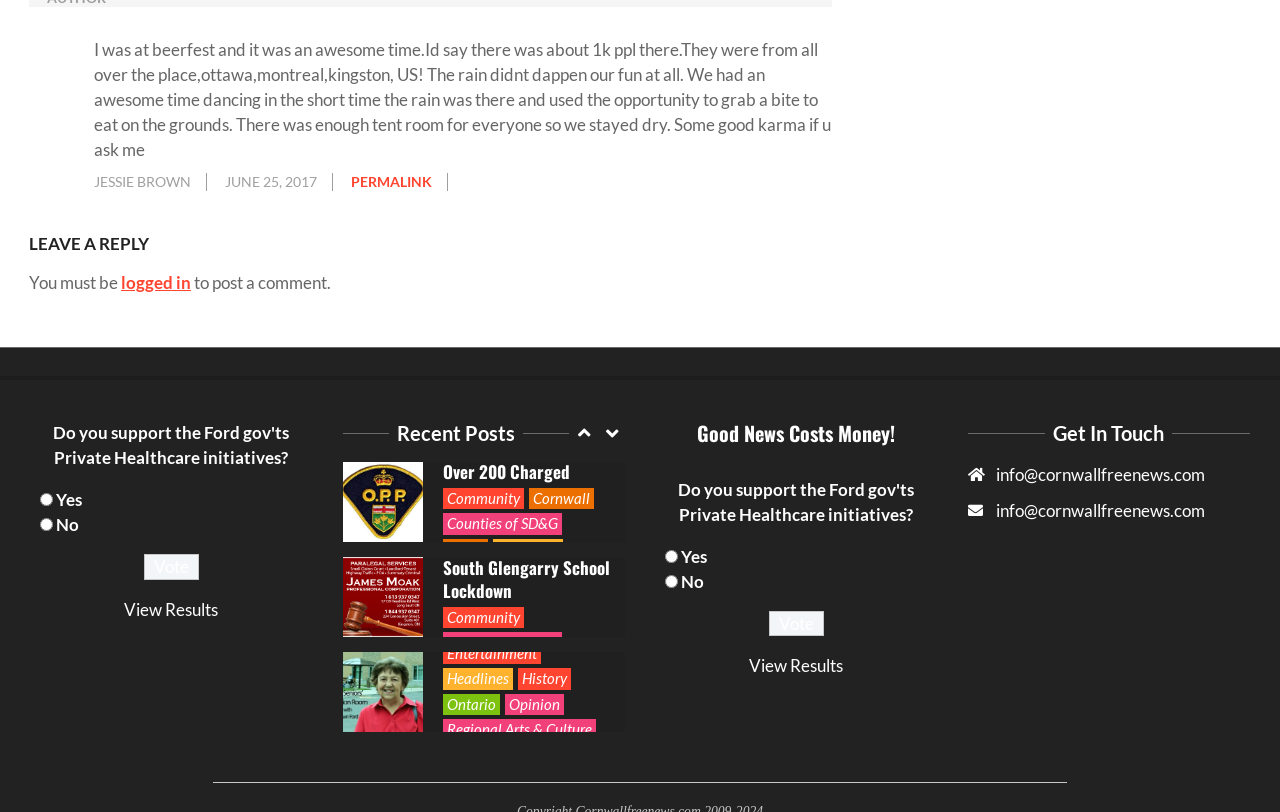Extract the bounding box coordinates of the UI element described: "Seniors Situation by Dawn Ford". Provide the coordinates in the format [left, top, right, bottom] with values ranging from 0 to 1.

[0.346, 0.597, 0.48, 0.65]